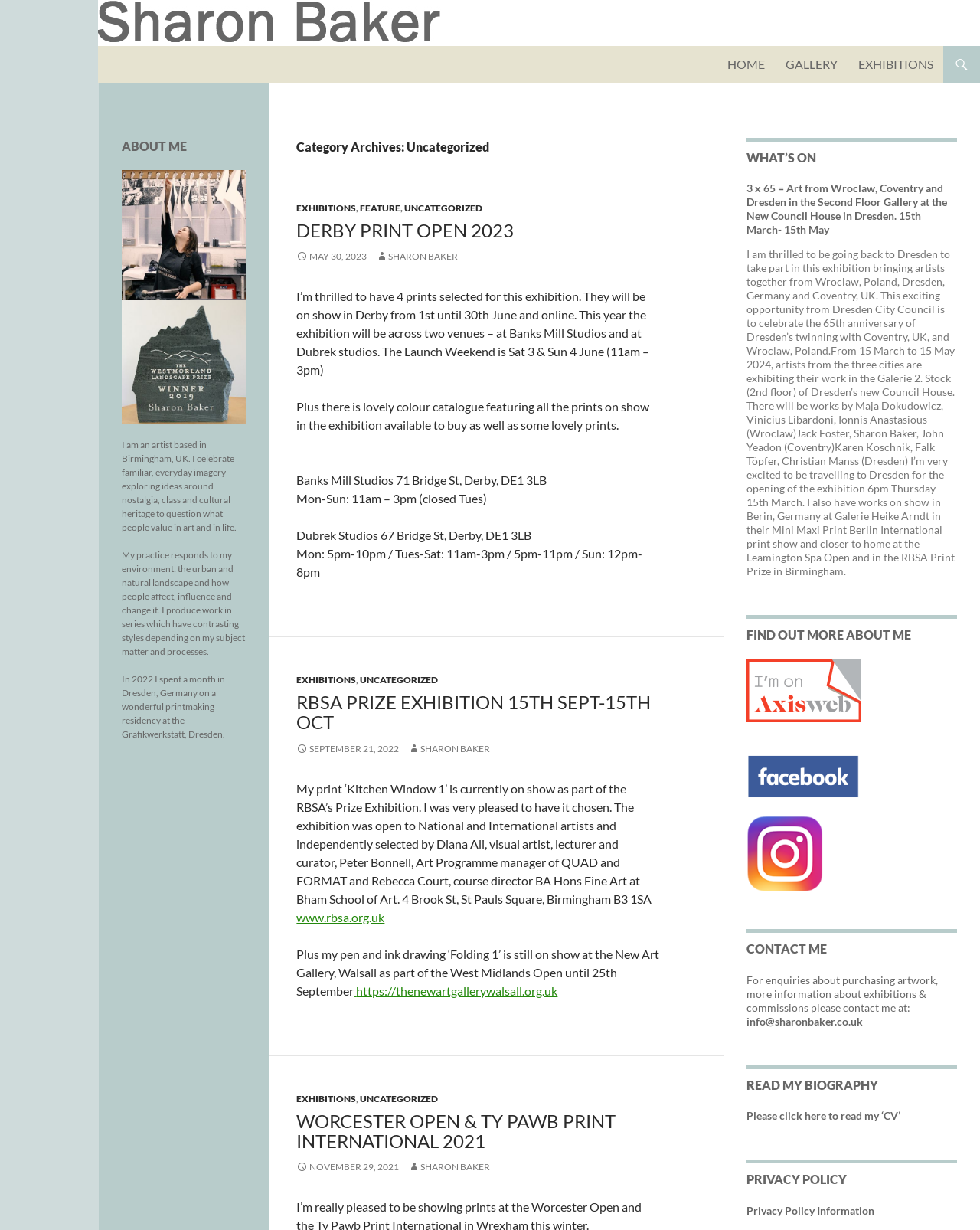Identify and provide the bounding box coordinates of the UI element described: "Privacy Policy Information". The coordinates should be formatted as [left, top, right, bottom], with each number being a float between 0 and 1.

[0.762, 0.979, 0.892, 0.989]